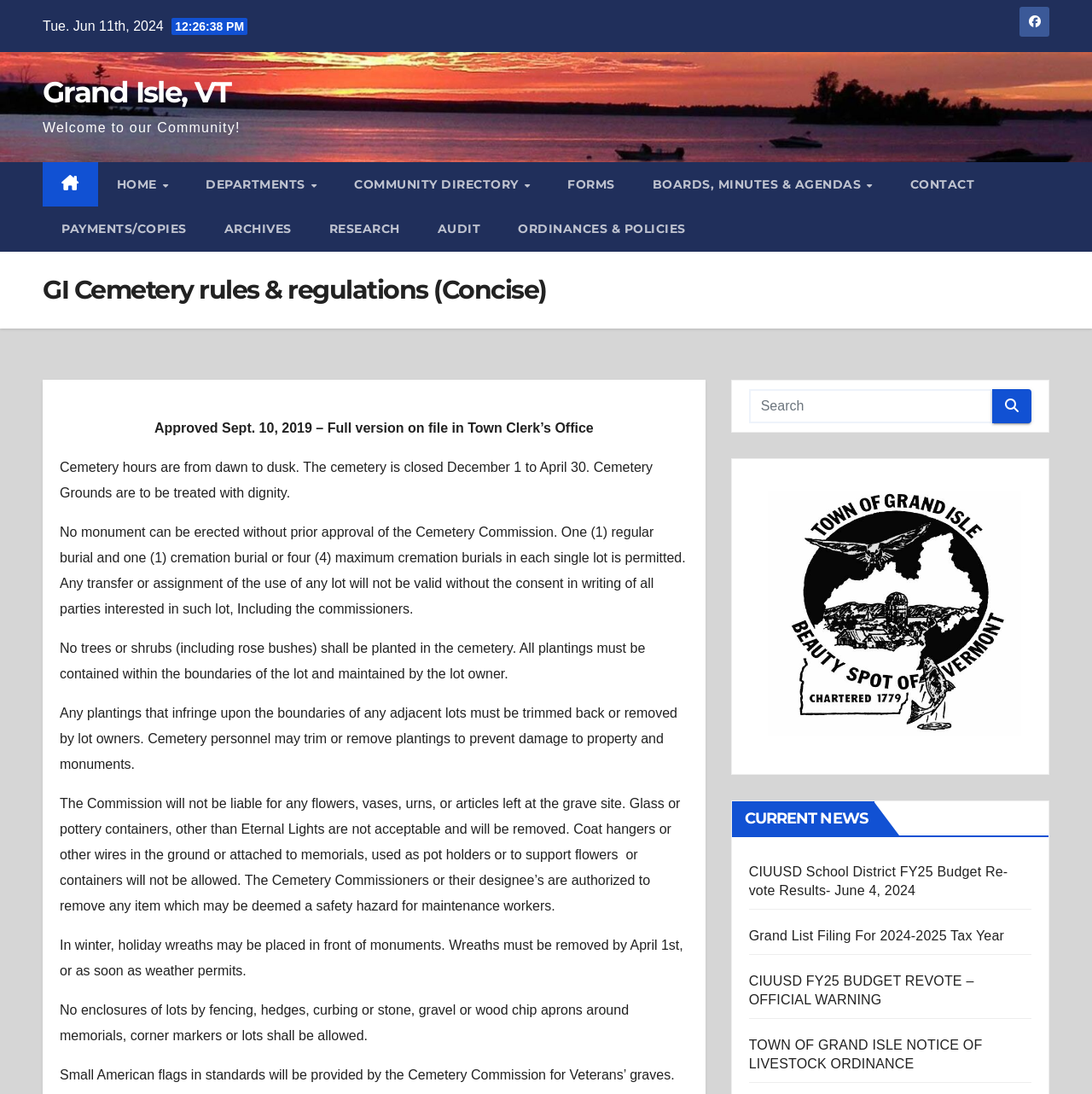What is the deadline for removing holiday wreaths?
Please provide a comprehensive answer to the question based on the webpage screenshot.

According to the webpage, holiday wreaths may be placed in front of monuments, but they must be removed by April 1st, or as soon as weather permits.